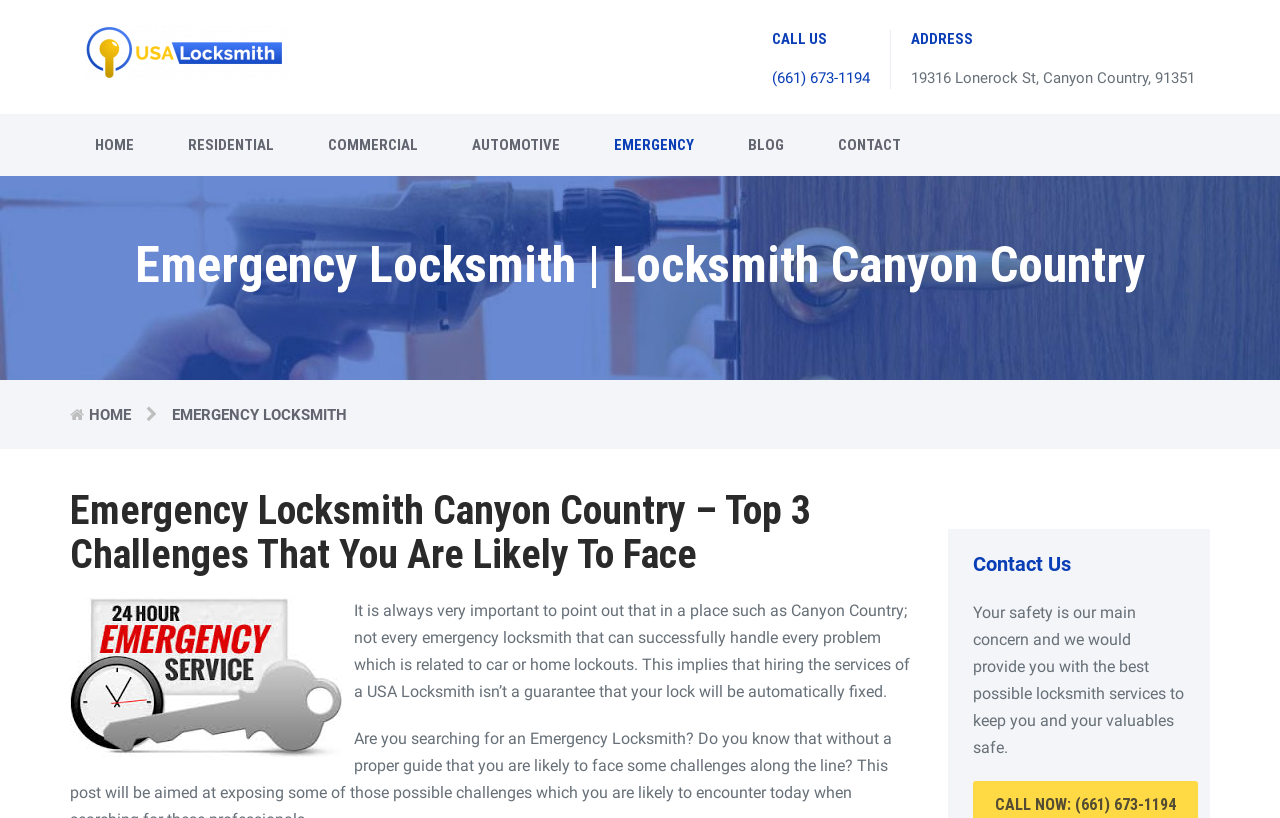Describe in detail what you see on the webpage.

The webpage is about Emergency Locksmith services in Canyon Country, specifically Locksmith Canyon Country, which provides 24-hour residential, commercial, and automotive services. 

At the top left, there is a link to "USA Locksmith" accompanied by an image with the same name. Below this, there are two headings, "CALL US" and "ADDRESS", with a phone number and a physical address, respectively. 

On the top navigation bar, there are seven links: "HOME", "RESIDENTIAL", "COMMERCIAL", "AUTOMOTIVE", "EMERGENCY", "BLOG", and "CONTACT". 

The main content of the page starts with a heading that repeats the title of the webpage. Below this, there is a link to "HOME" and a static text "EMERGENCY LOCKSMITH". 

The main article is headed by "Emergency Locksmith Canyon Country – Top 3 Challenges That You Are Likely To Face" and features an image related to Emergency Locksmith Canyon Country. The article discusses the importance of hiring a reliable locksmith service in Canyon Country. 

At the bottom of the page, there is a section headed by "Contact Us" with a static text emphasizing the importance of safety and the locksmith services provided.